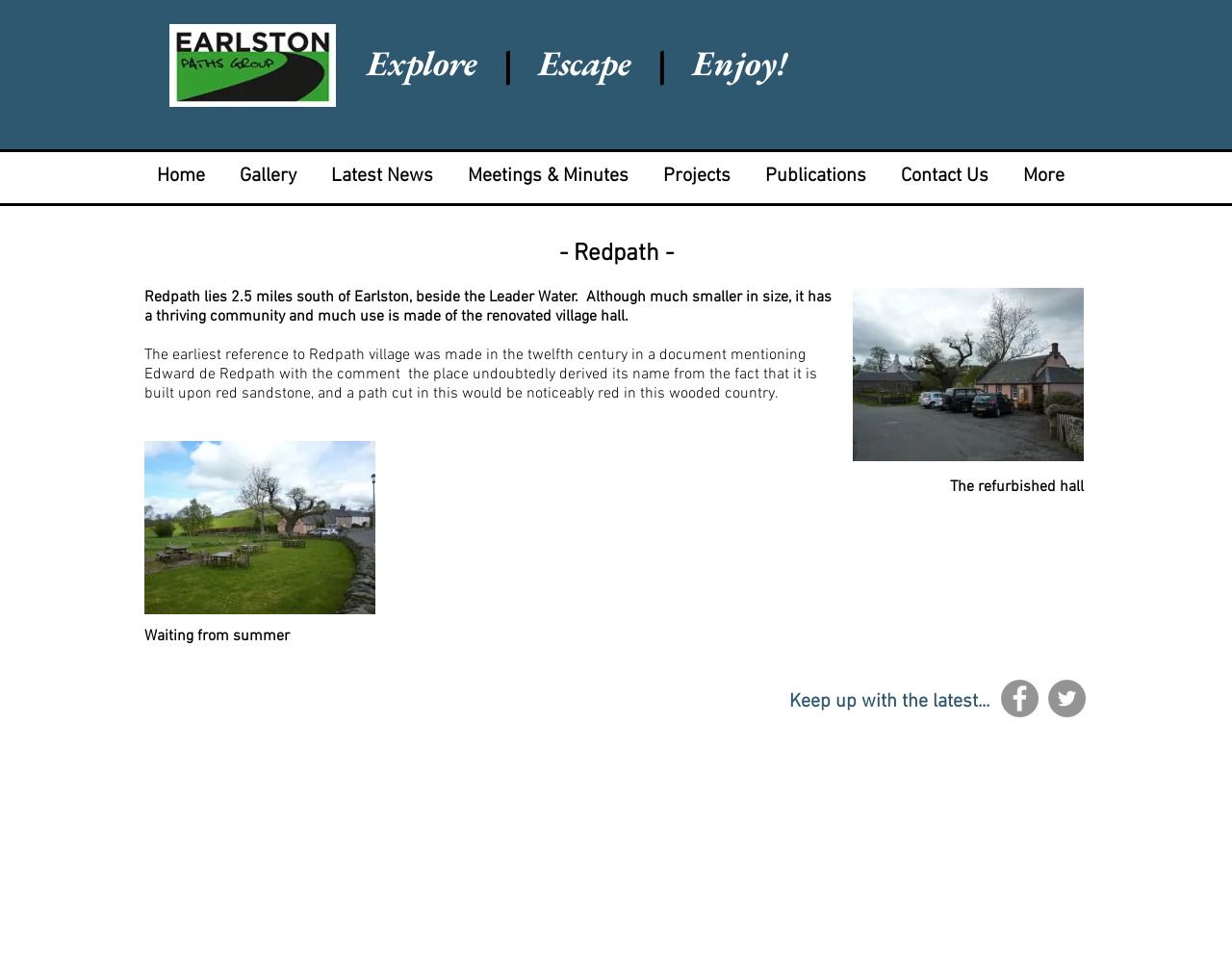Please examine the image and answer the question with a detailed explanation:
How many images are on the webpage?

There are four images on the webpage: 'Earlston Paths Group Logo (small).jpg', 'may 10 ian 002_0.jpg', 'may 10 ian 001_0.jpg', and two social media icons 'Facebook - Grey Circle' and 'Twitter - Grey Circle'.